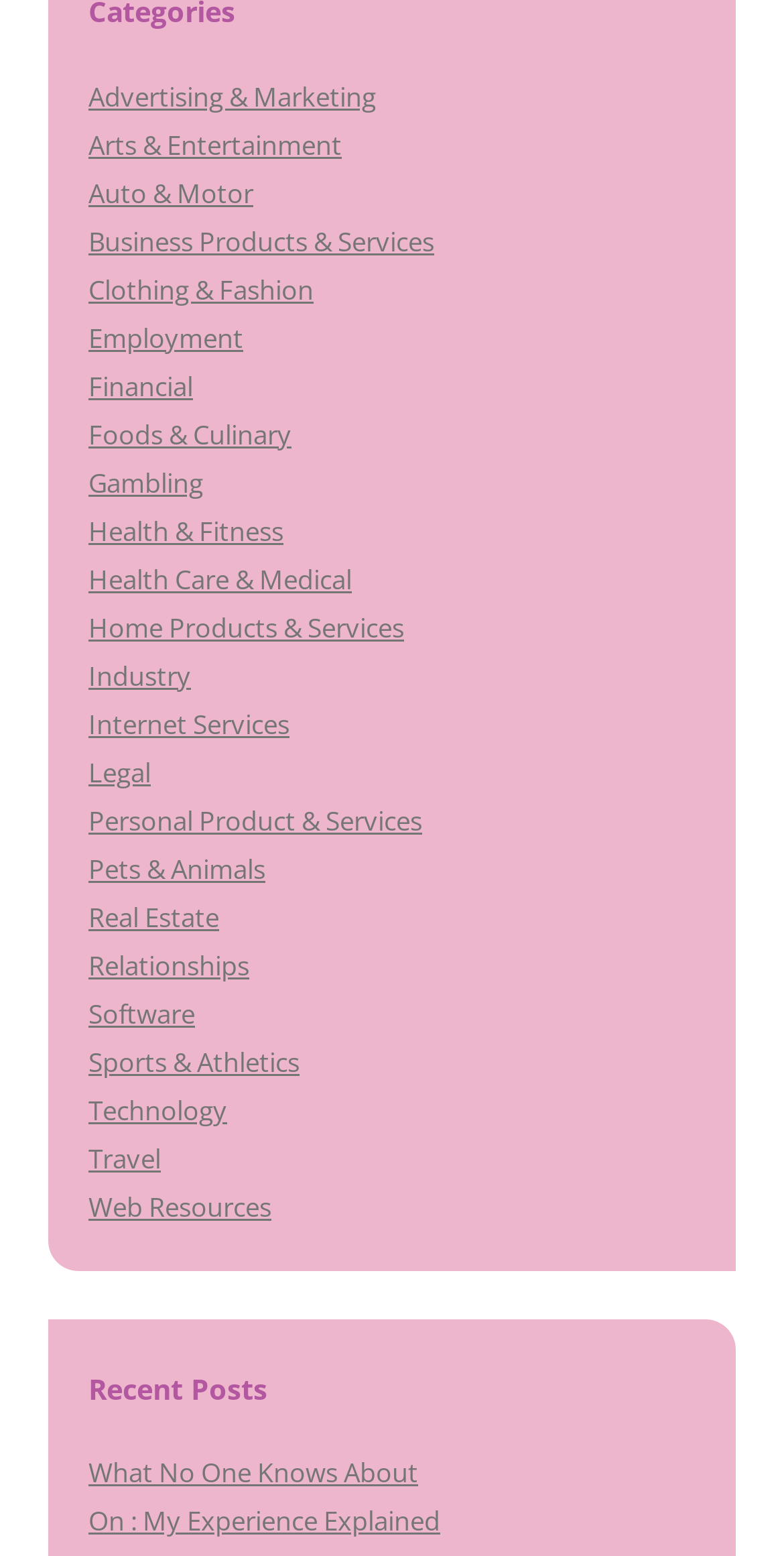Could you highlight the region that needs to be clicked to execute the instruction: "Learn about Health & Fitness"?

[0.113, 0.329, 0.362, 0.353]